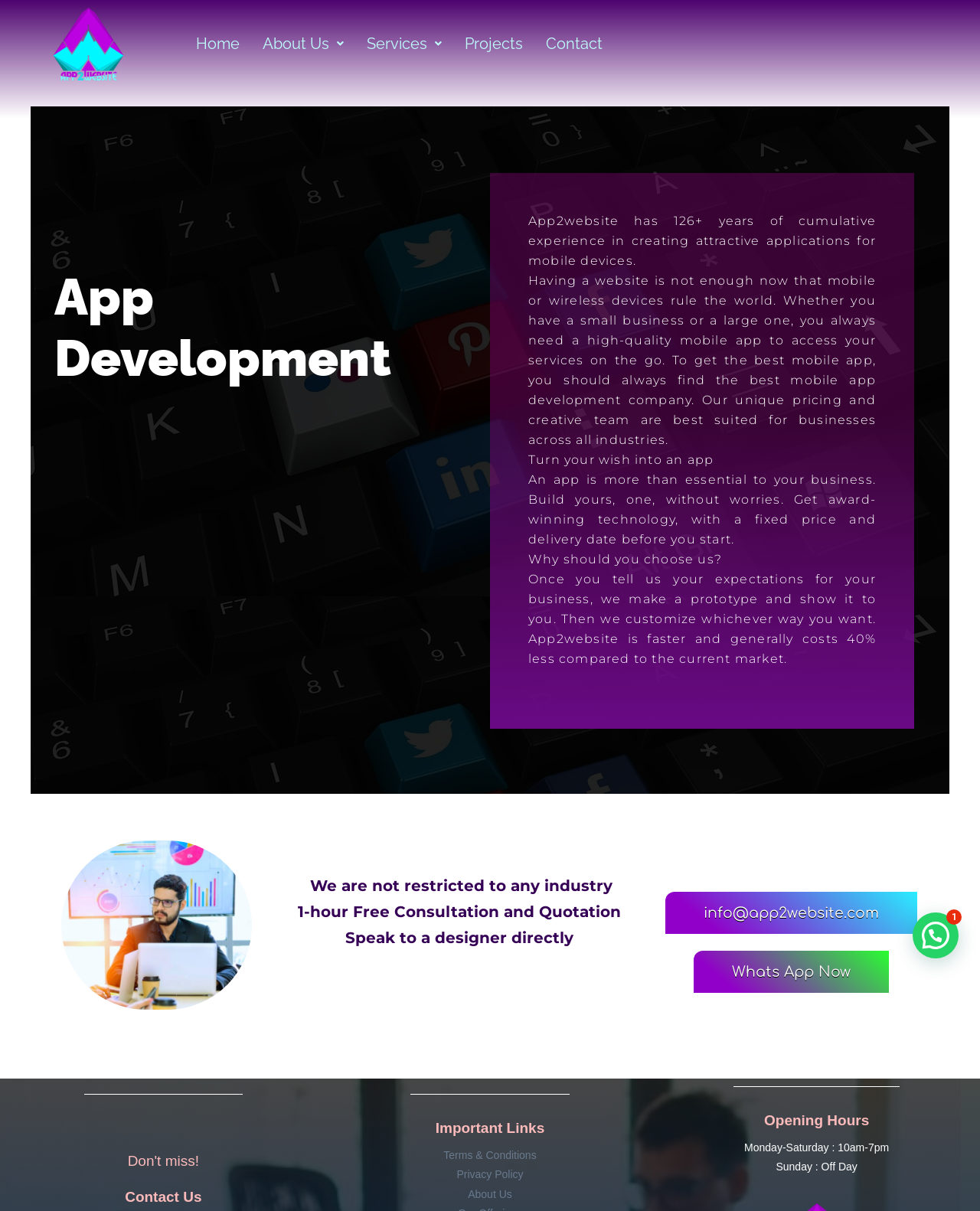Given the element description Home, specify the bounding box coordinates of the corresponding UI element in the format (top-left x, top-left y, bottom-right x, bottom-right y). All values must be between 0 and 1.

[0.188, 0.02, 0.256, 0.052]